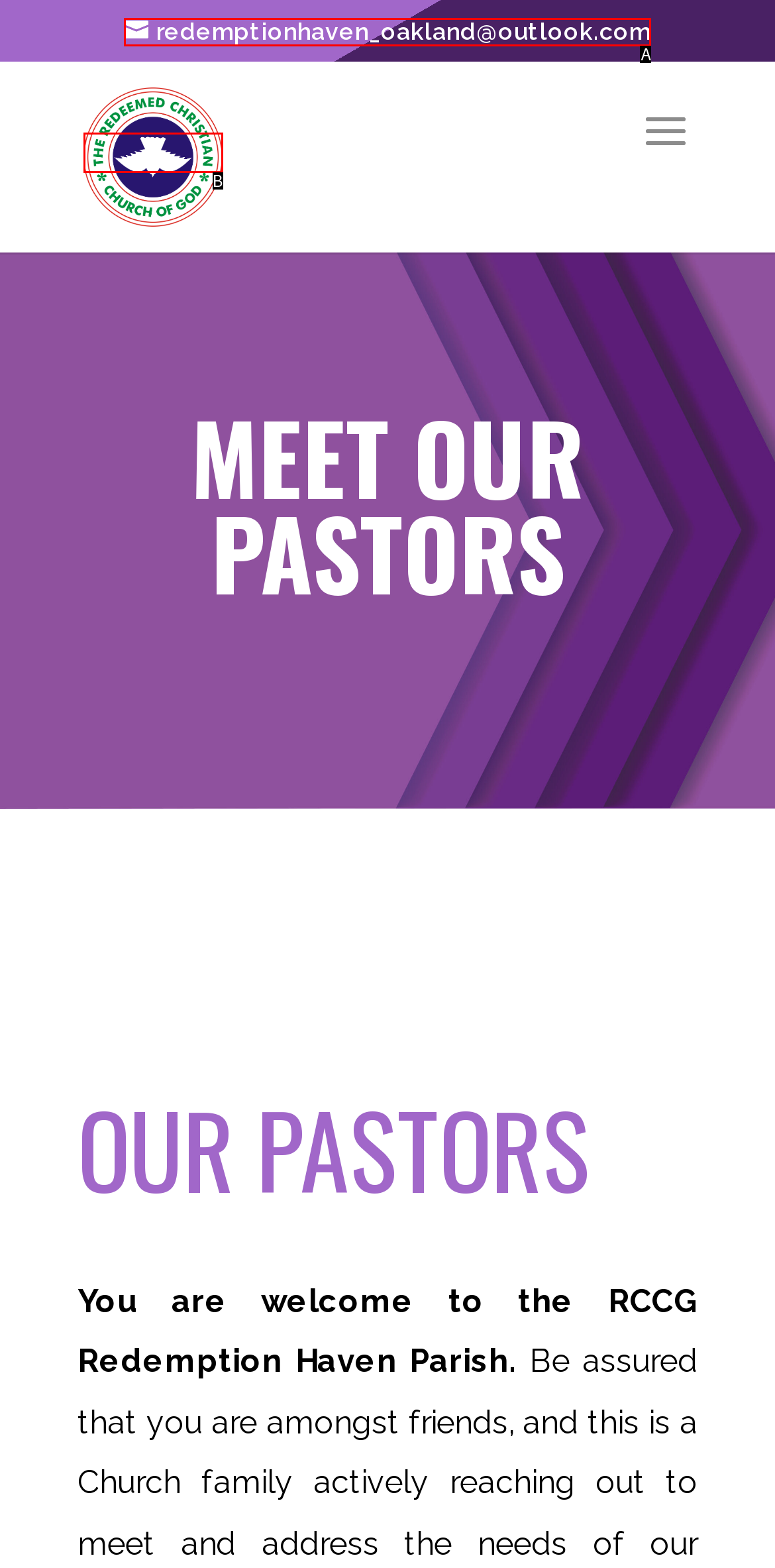Select the letter that corresponds to the description: redemptionhaven_oakland@outlook.com. Provide your answer using the option's letter.

A